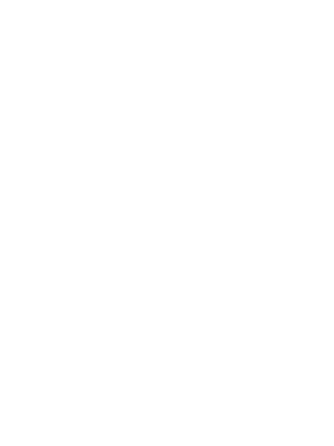What is the purpose of the accompanying text?
Answer the question based on the image using a single word or a brief phrase.

to provide resources